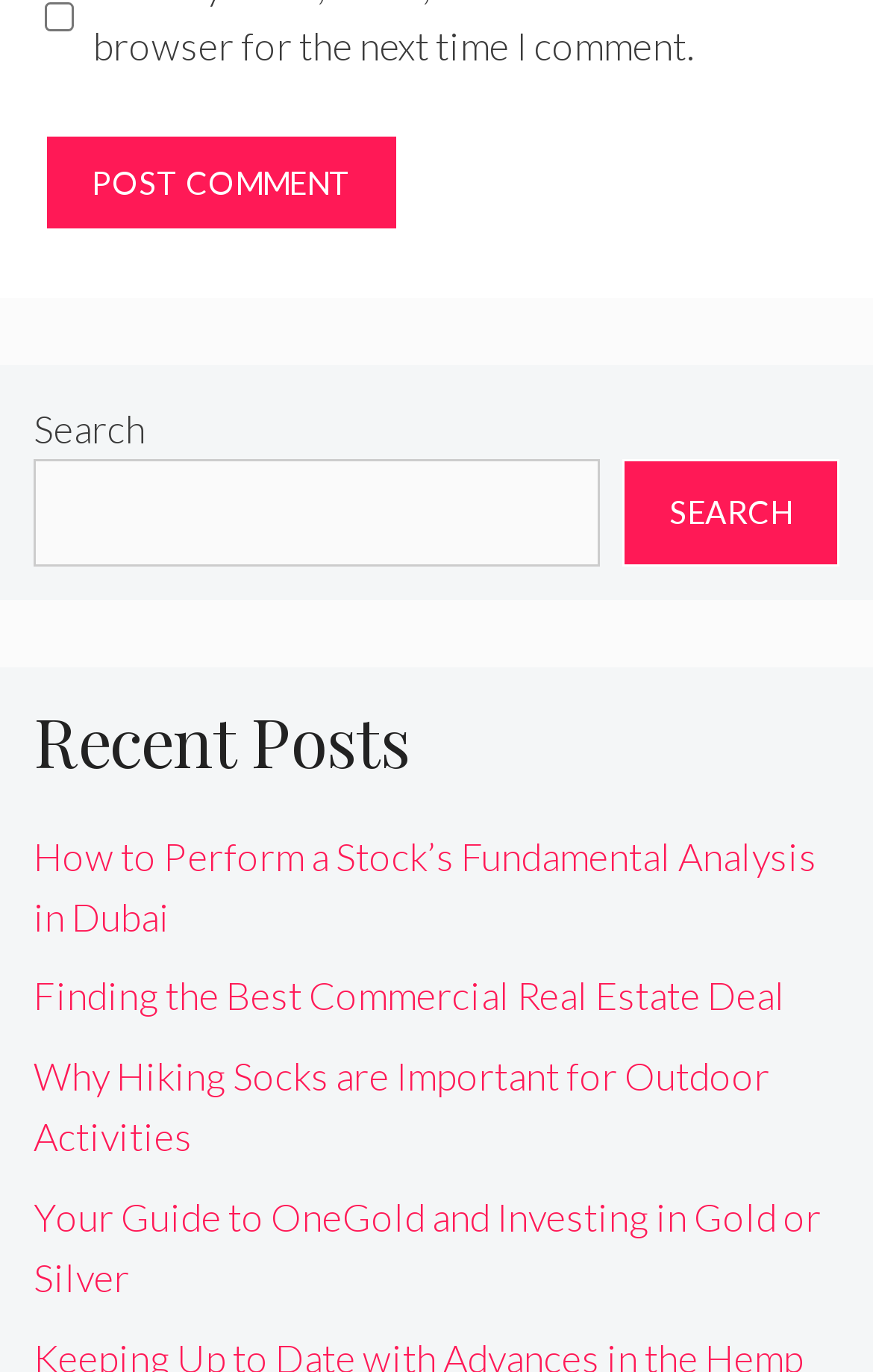Find the bounding box coordinates for the element described here: "Search".

[0.713, 0.335, 0.962, 0.412]